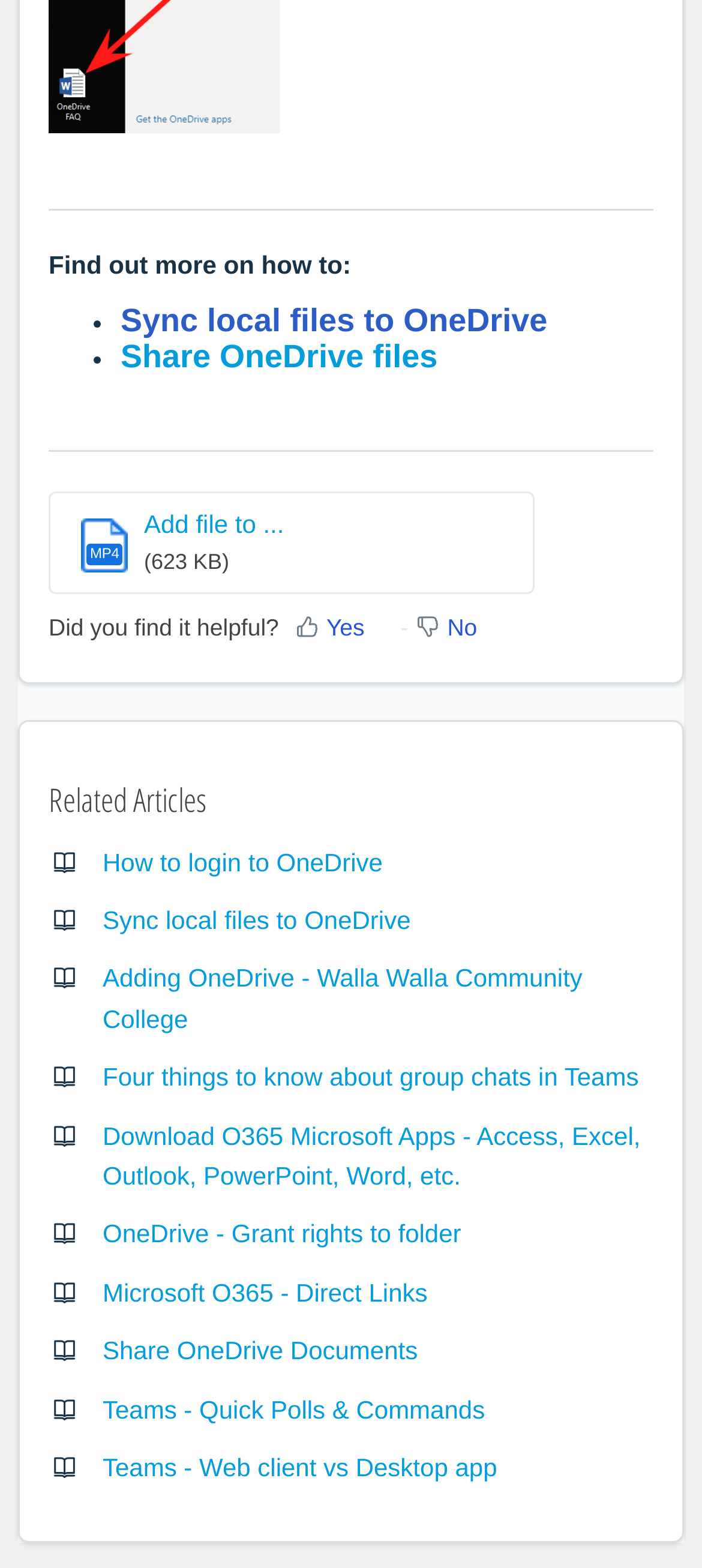How many options are there for the question 'Did you find it helpful?'?
Refer to the image and provide a detailed answer to the question.

The question 'Did you find it helpful?' has two options, 'Yes' and 'No', which are located at the coordinates [0.456, 0.391, 0.519, 0.408] and [0.628, 0.391, 0.68, 0.408] respectively.